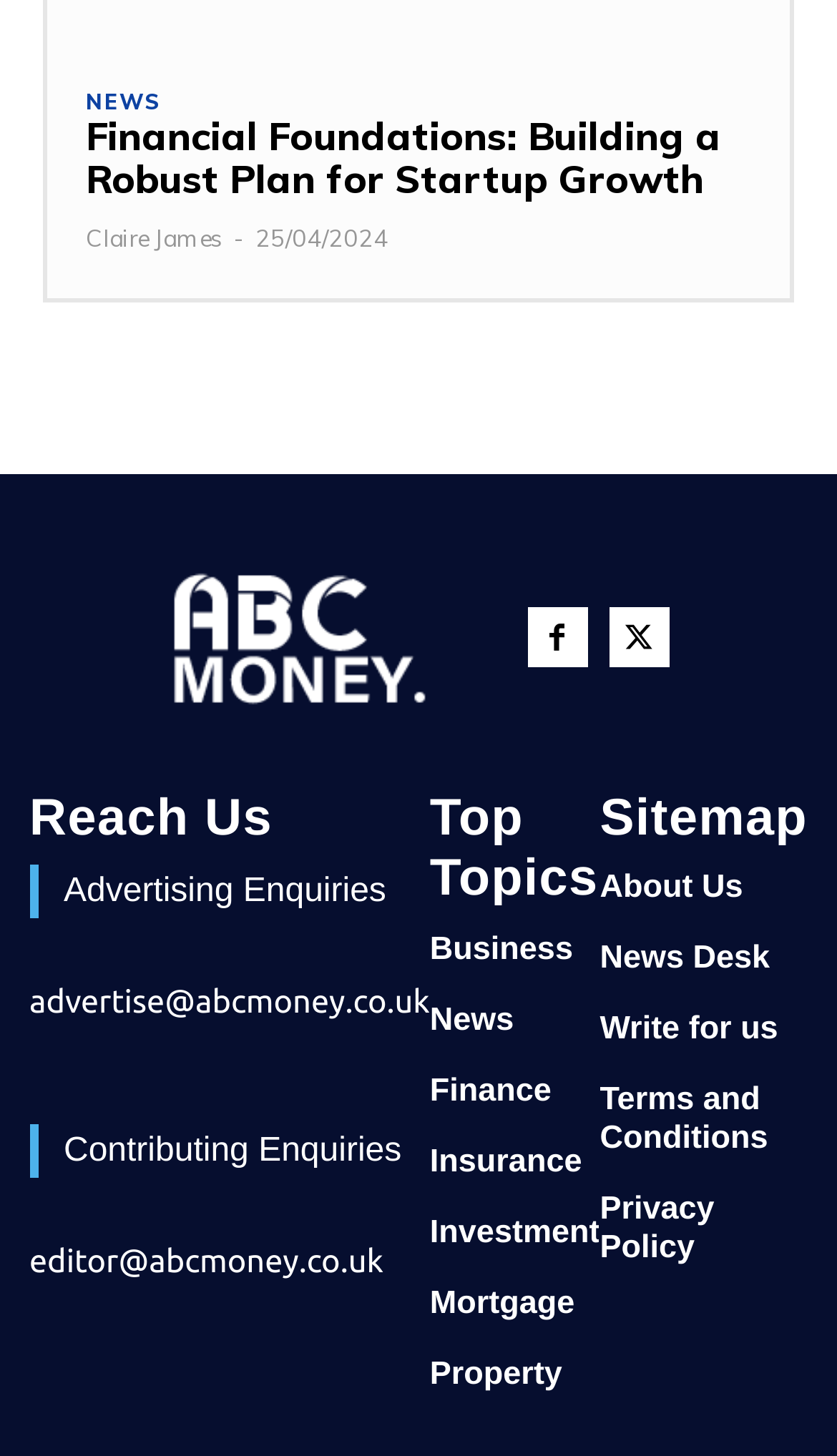Please examine the image and answer the question with a detailed explanation:
What is the email address for contributing enquiries?

I found the email address for contributing enquiries by looking at the link element with the text 'editor@abcmoney.co.uk' which is located under the 'Contributing Enquiries' heading.